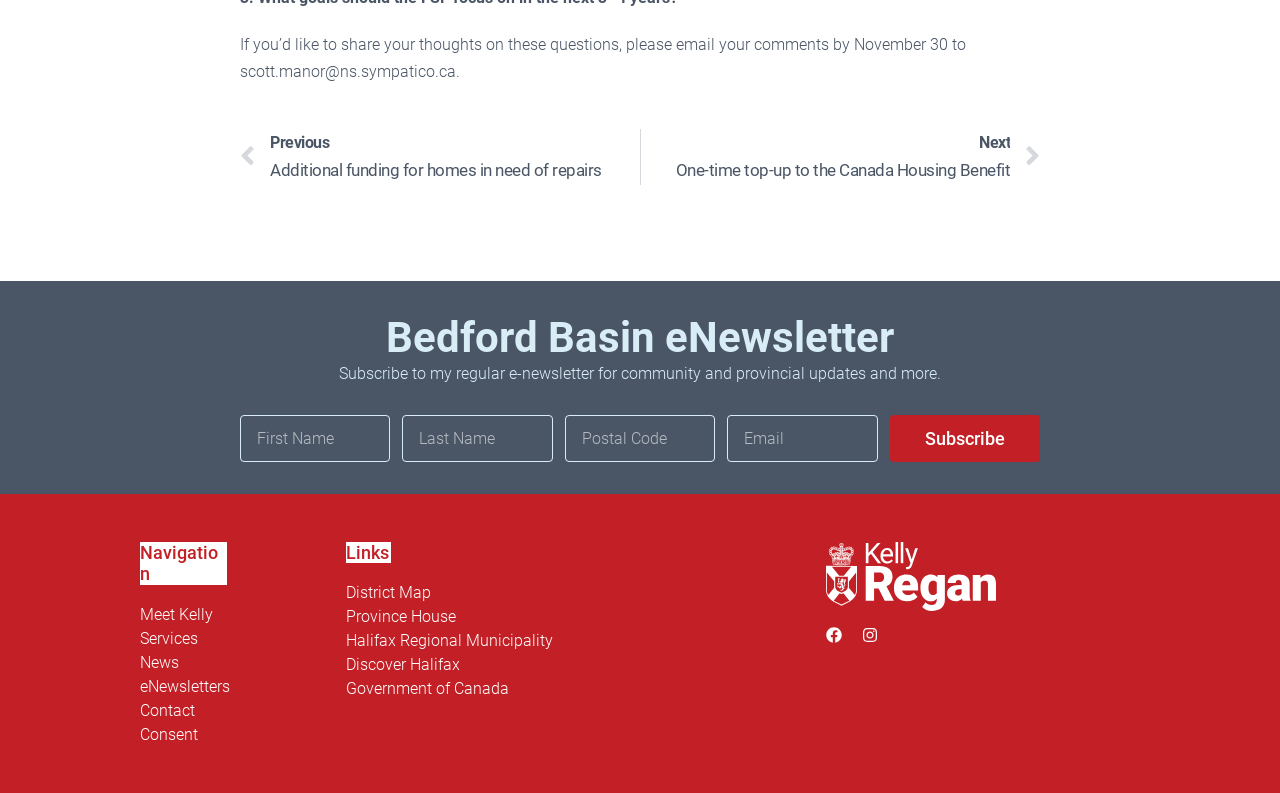Identify the bounding box coordinates of the specific part of the webpage to click to complete this instruction: "Check the 'District Map' link".

[0.27, 0.736, 0.638, 0.761]